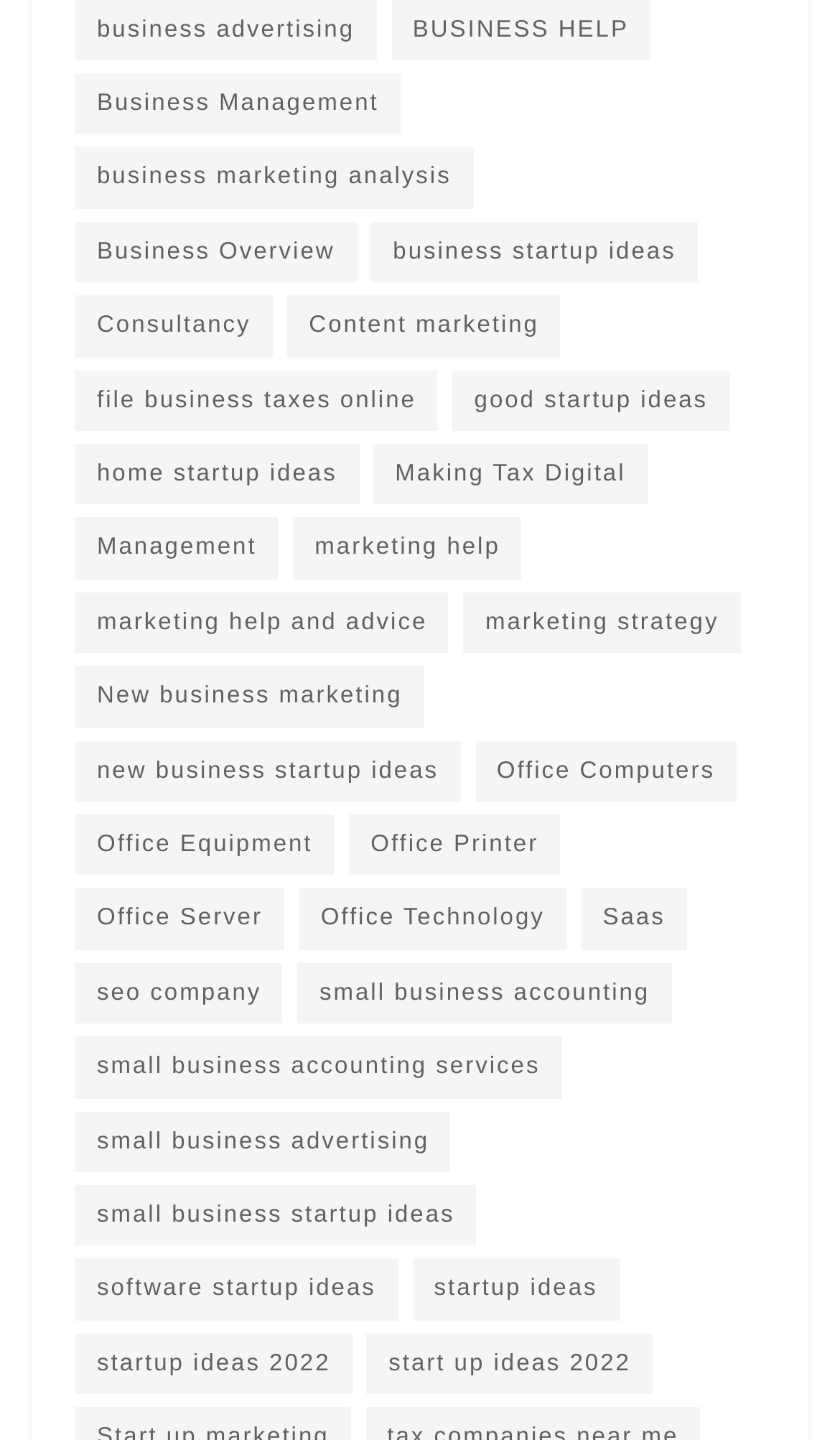Locate the bounding box coordinates of the segment that needs to be clicked to meet this instruction: "Explore business startup ideas".

[0.442, 0.154, 0.83, 0.196]